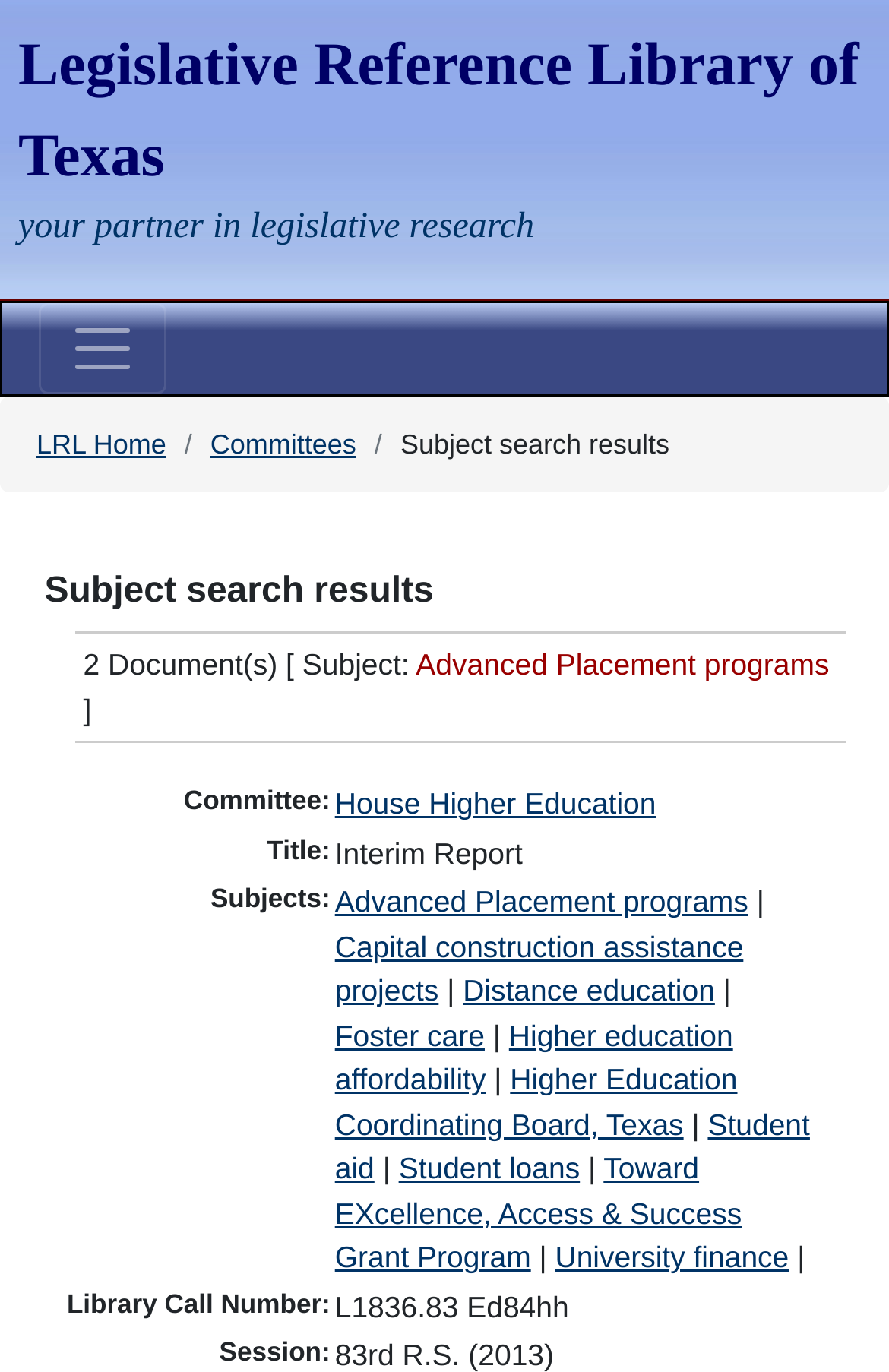Find the bounding box coordinates of the clickable region needed to perform the following instruction: "Toggle navigation". The coordinates should be provided as four float numbers between 0 and 1, i.e., [left, top, right, bottom].

[0.044, 0.221, 0.187, 0.287]